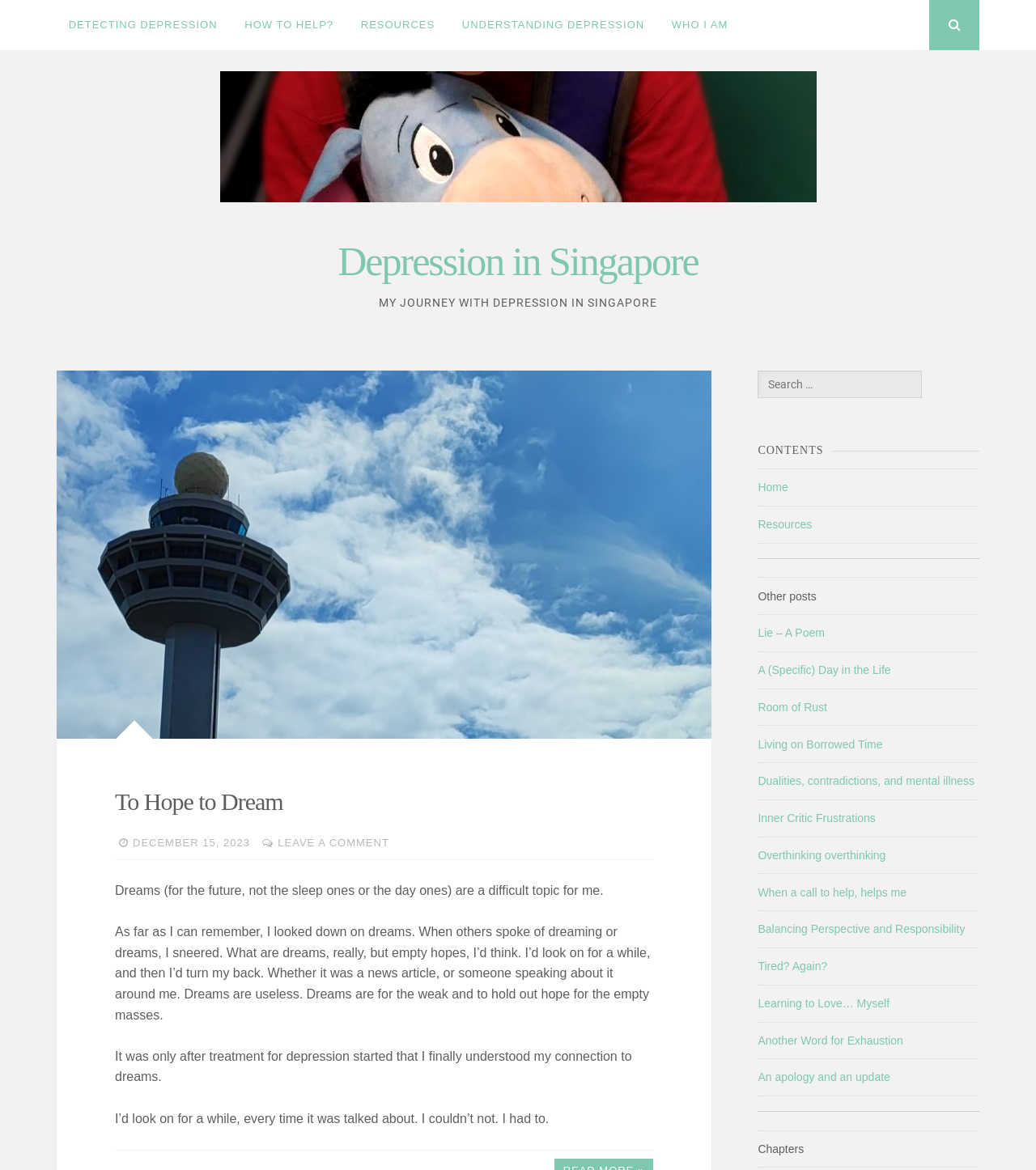What type of content is listed under 'CONTENTS'?
Please provide a single word or phrase answer based on the image.

Blog posts and resources